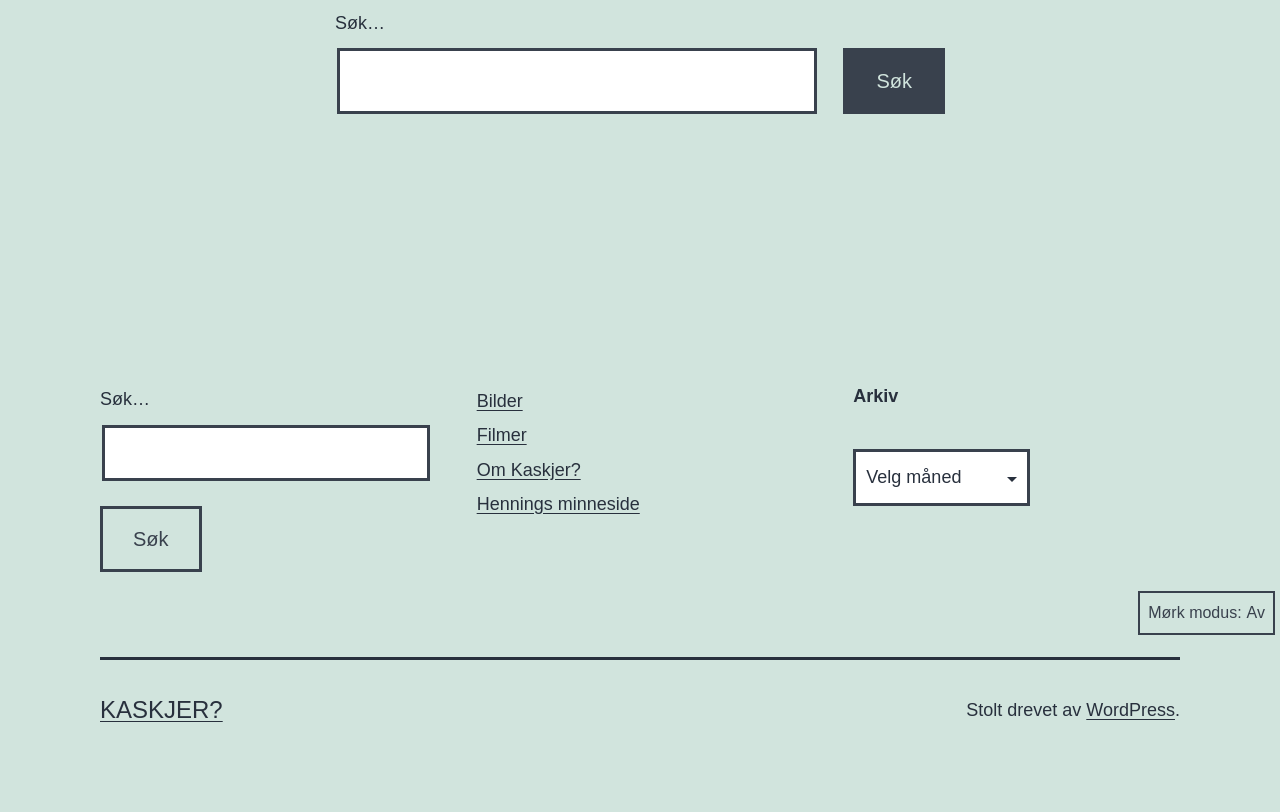Using the webpage screenshot, find the UI element described by Check price on Flipkart. Provide the bounding box coordinates in the format (top-left x, top-left y, bottom-right x, bottom-right y), ensuring all values are floating point numbers between 0 and 1.

None